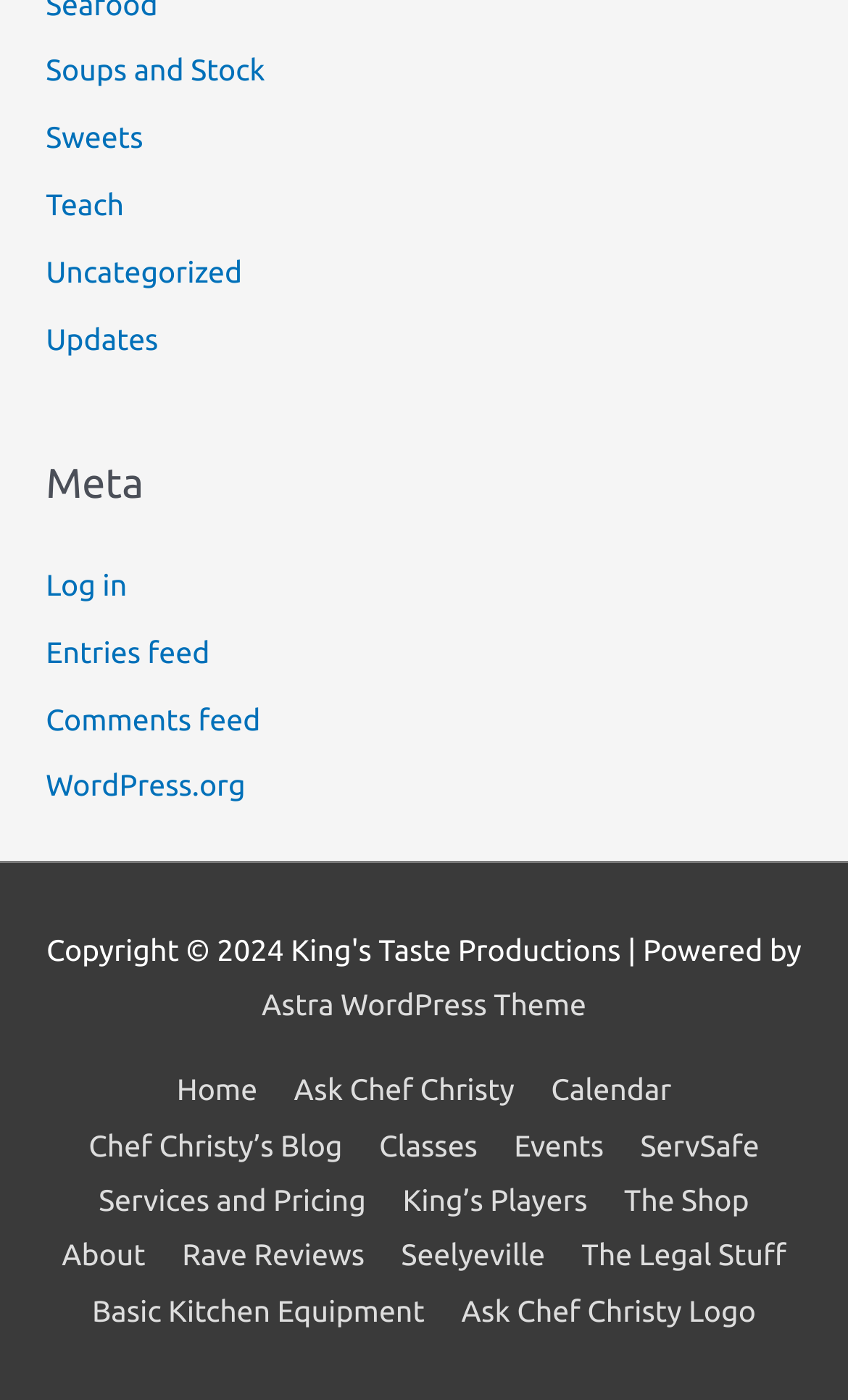Please identify the bounding box coordinates of the element I need to click to follow this instruction: "Log in to the website".

[0.054, 0.405, 0.15, 0.43]